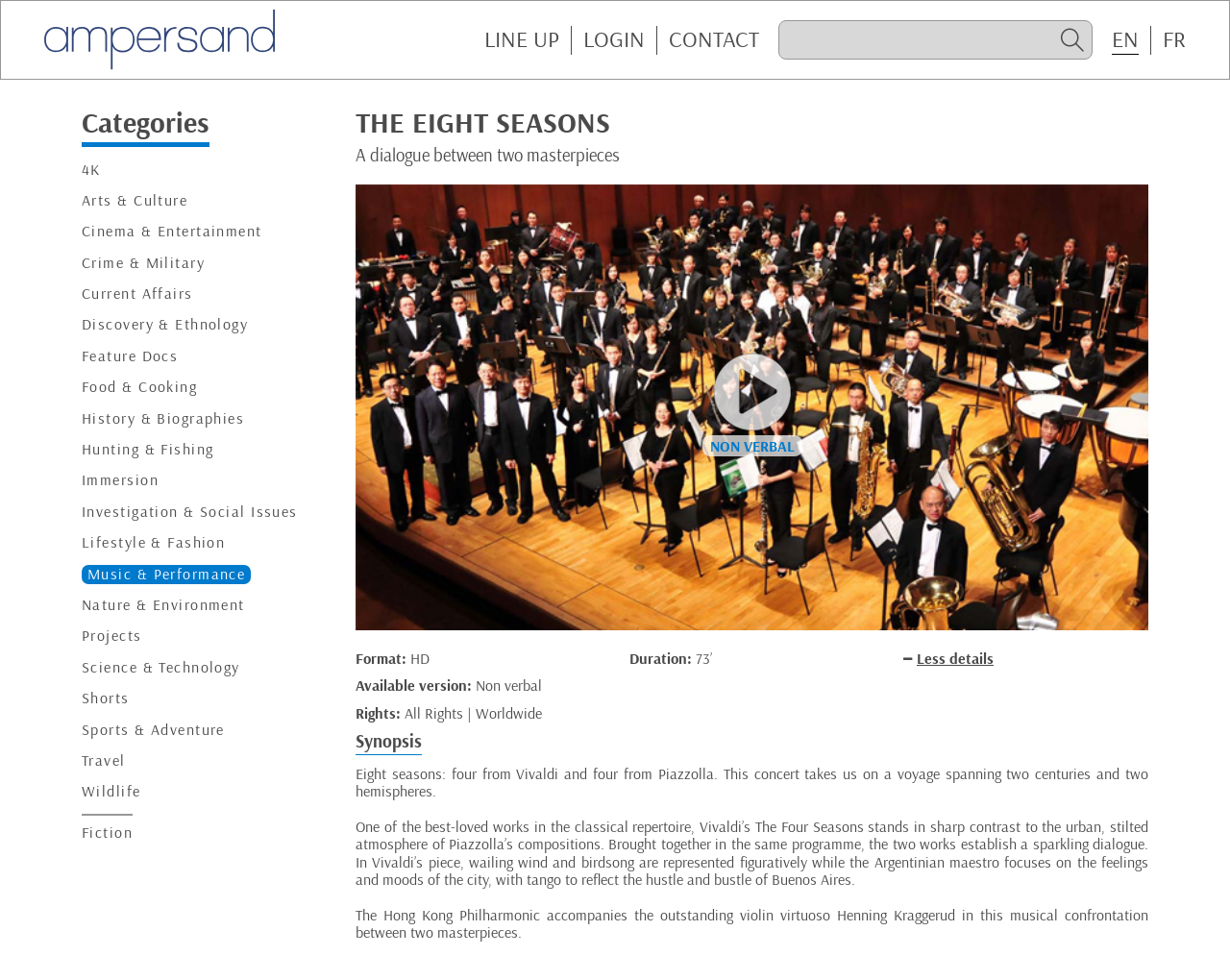What is the format of the concert?
Carefully analyze the image and provide a detailed answer to the question.

The format of the concert can be found in the static text element with the text 'Format:' and the corresponding value 'HD'. This element is located in the middle of the webpage.